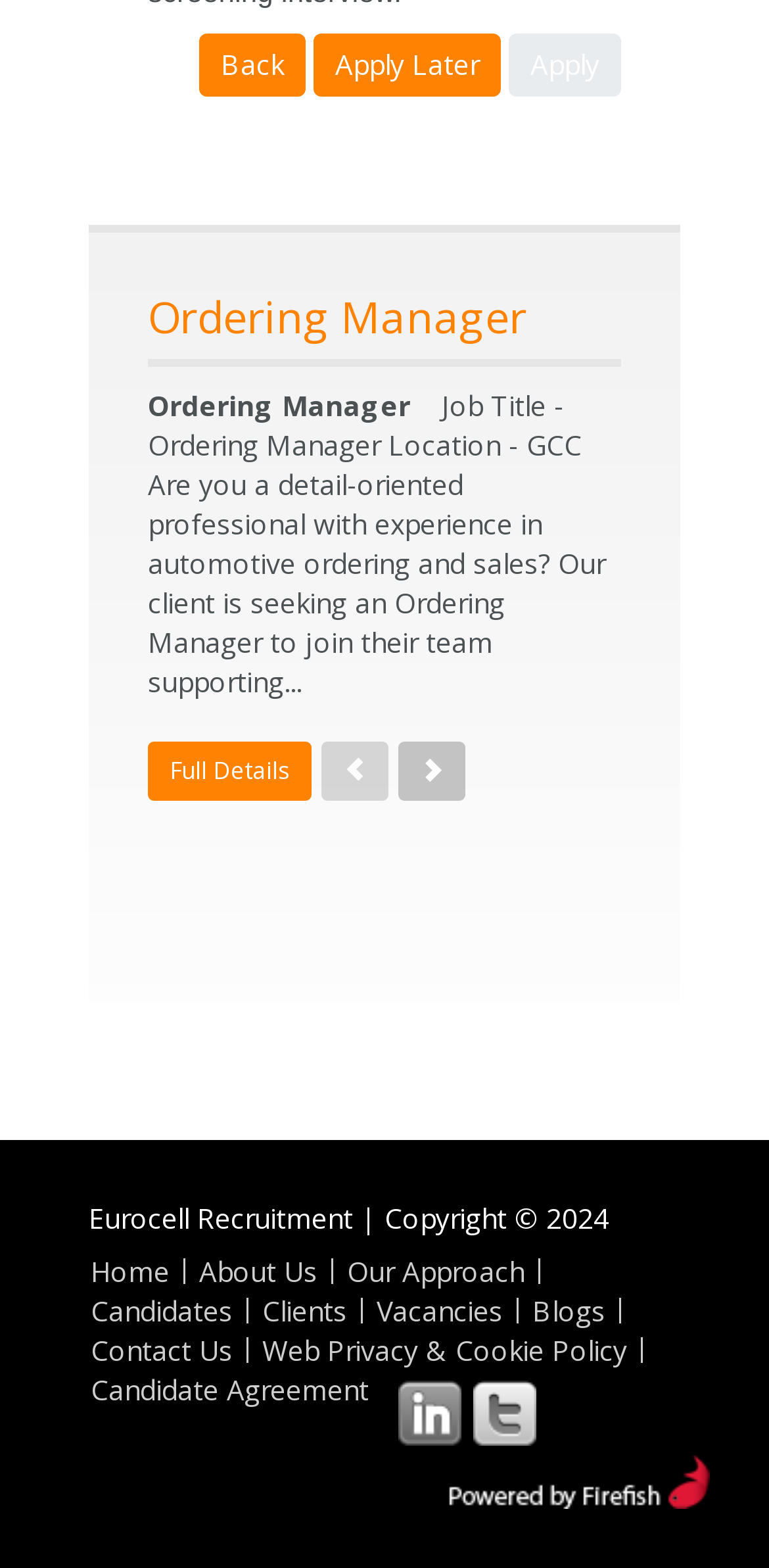What is the job title mentioned?
Based on the image content, provide your answer in one word or a short phrase.

Ordering Manager